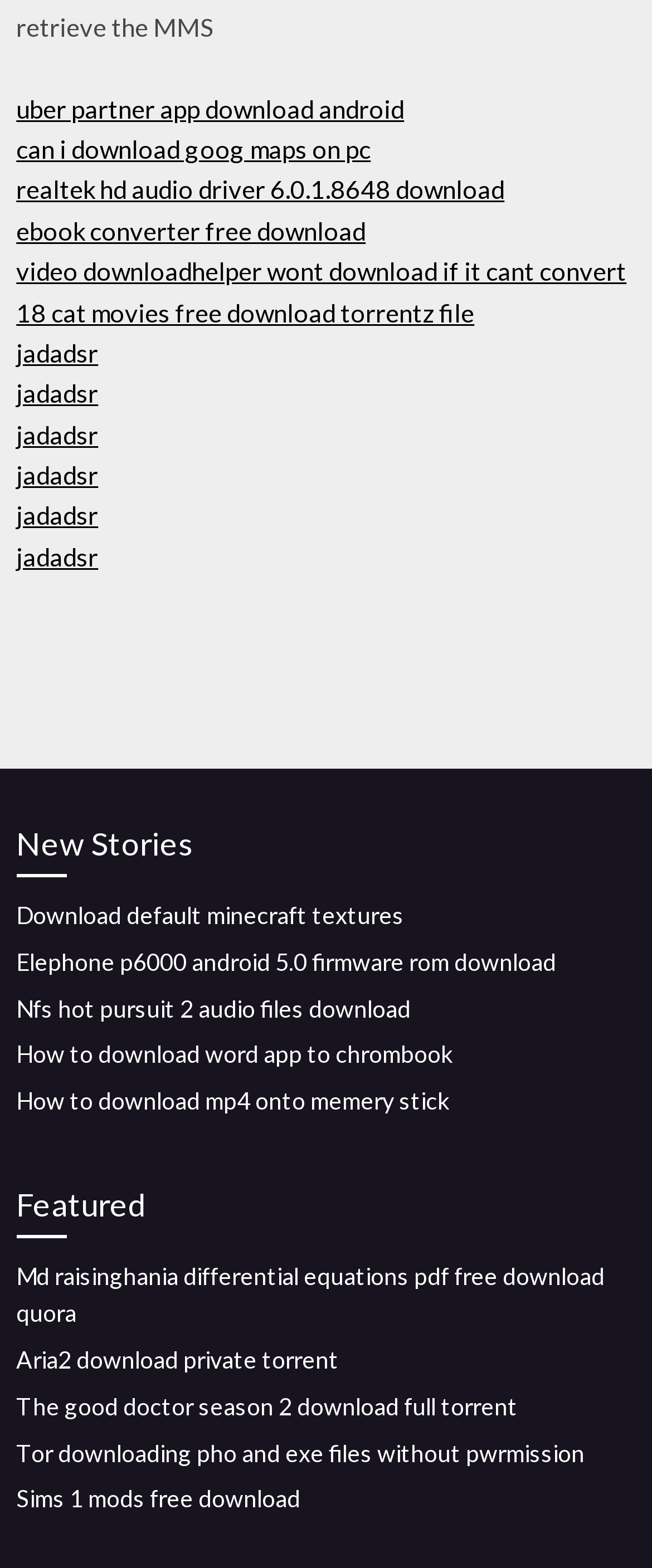Locate the bounding box coordinates of the element you need to click to accomplish the task described by this instruction: "View Featured content".

[0.025, 0.752, 0.975, 0.789]